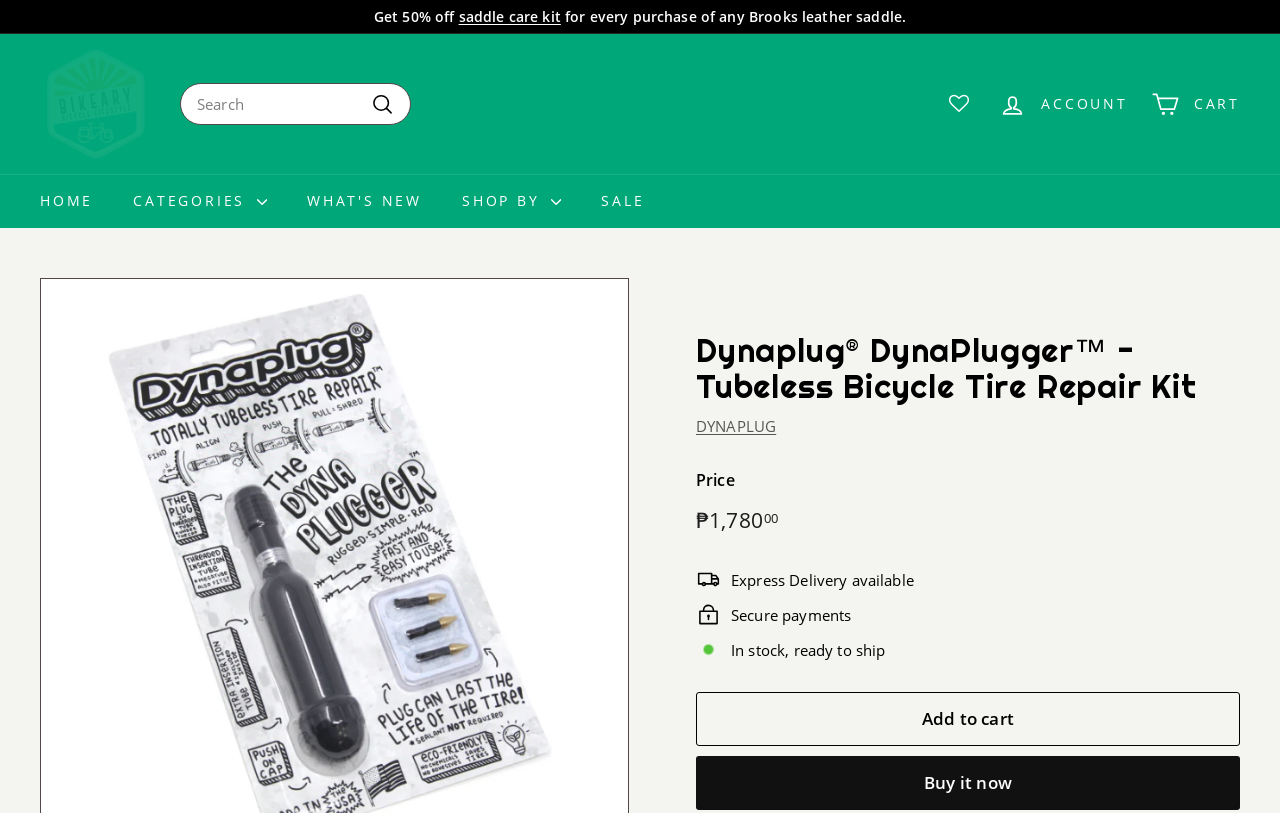What is the status of the product's availability?
From the screenshot, supply a one-word or short-phrase answer.

In stock, ready to ship